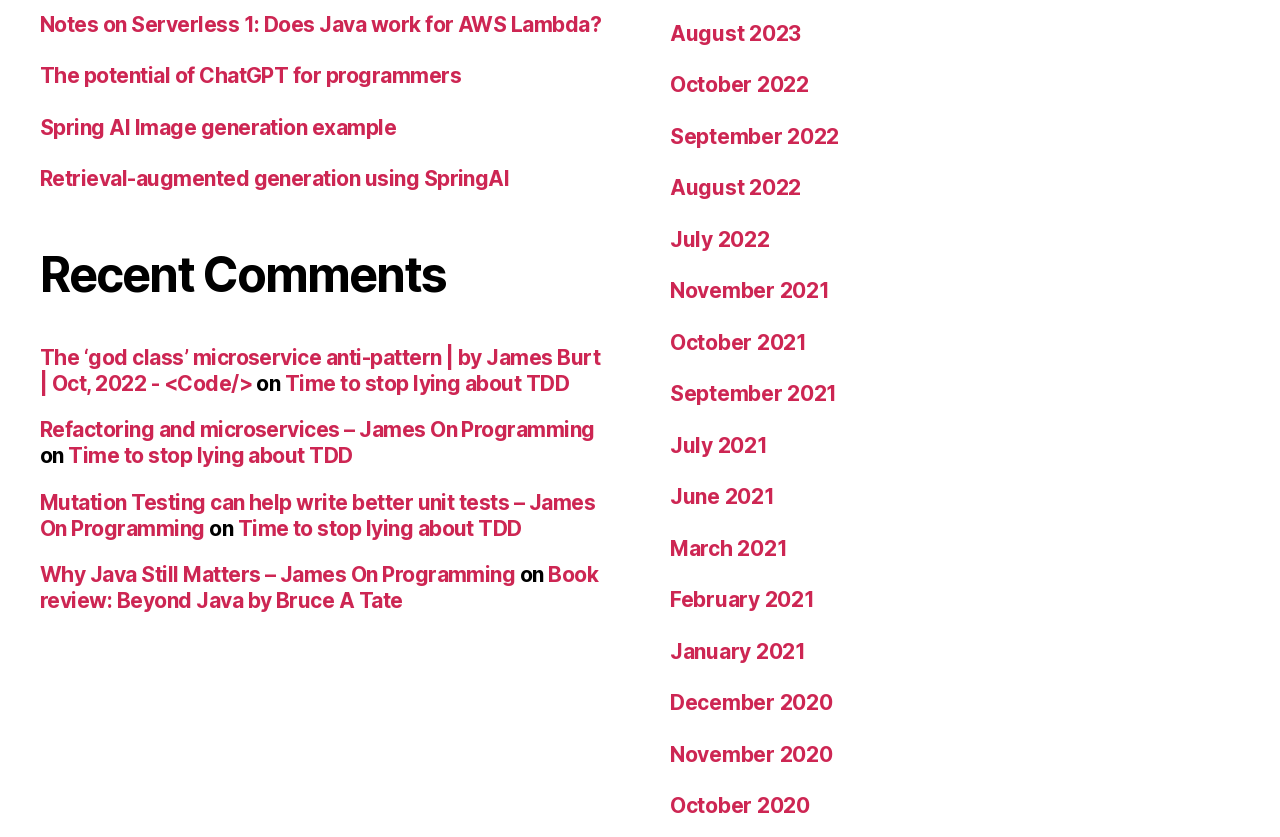Extract the bounding box coordinates of the UI element described by: "Spring AI Image generation example". The coordinates should include four float numbers ranging from 0 to 1, e.g., [left, top, right, bottom].

[0.031, 0.137, 0.309, 0.167]